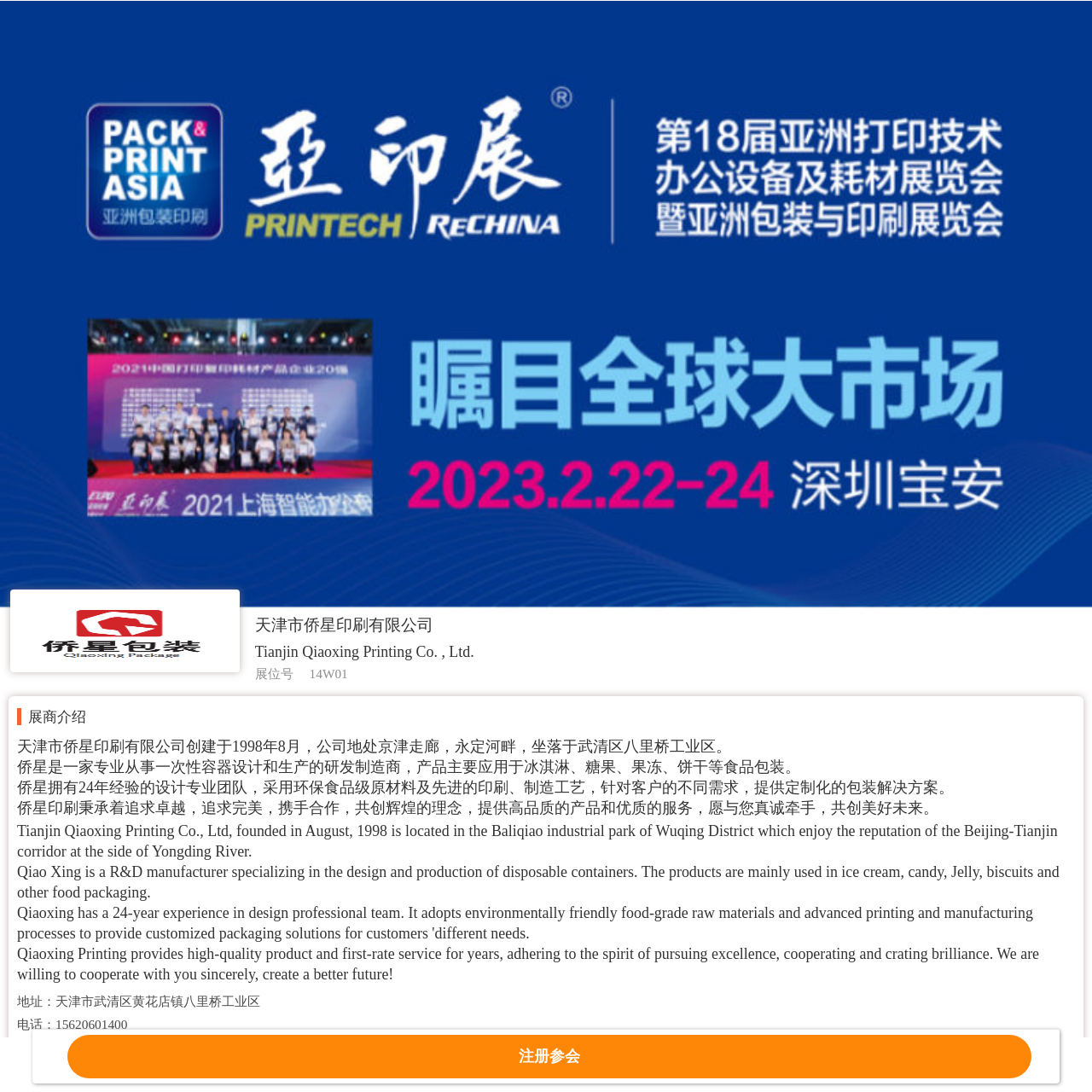Please provide a brief answer to the question using only one word or phrase: 
What is the booth number of the company?

14W01